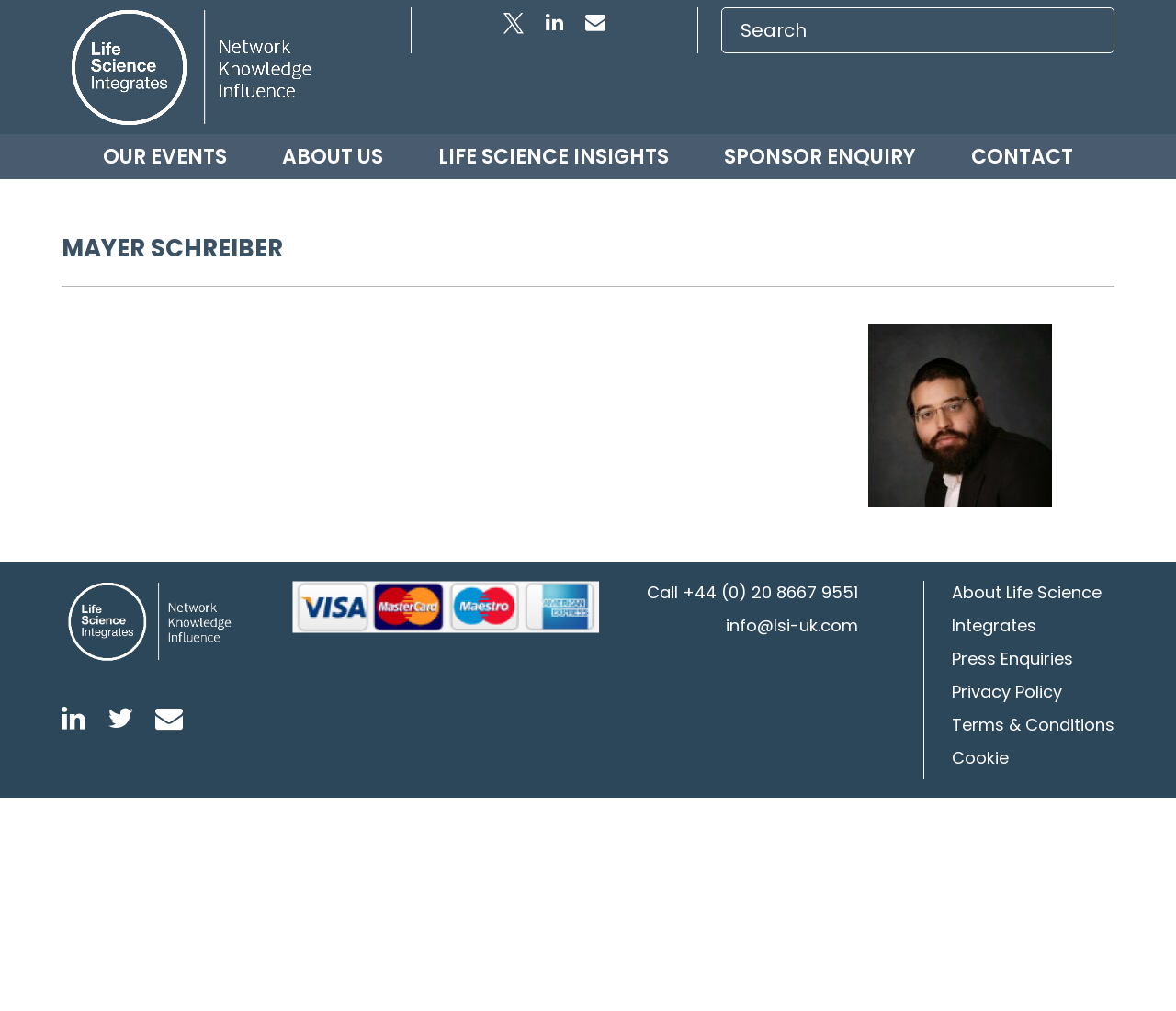Pinpoint the bounding box coordinates of the clickable area needed to execute the instruction: "Call us". The coordinates should be specified as four float numbers between 0 and 1, i.e., [left, top, right, bottom].

[0.58, 0.575, 0.729, 0.597]